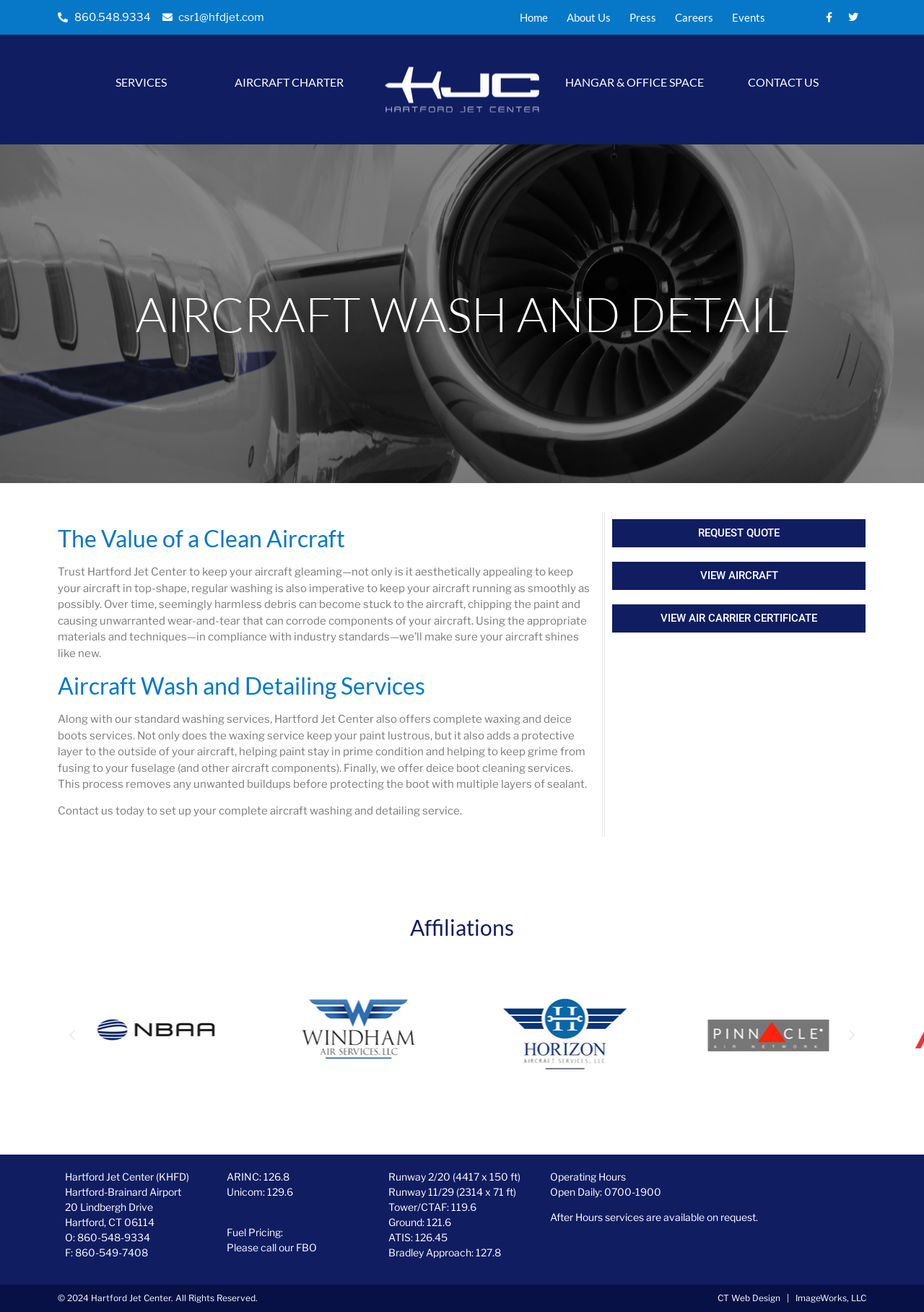Determine the bounding box for the described HTML element: "Hangar & Office Space". Ensure the coordinates are four float numbers between 0 and 1 in the format [left, top, right, bottom].

[0.607, 0.026, 0.767, 0.099]